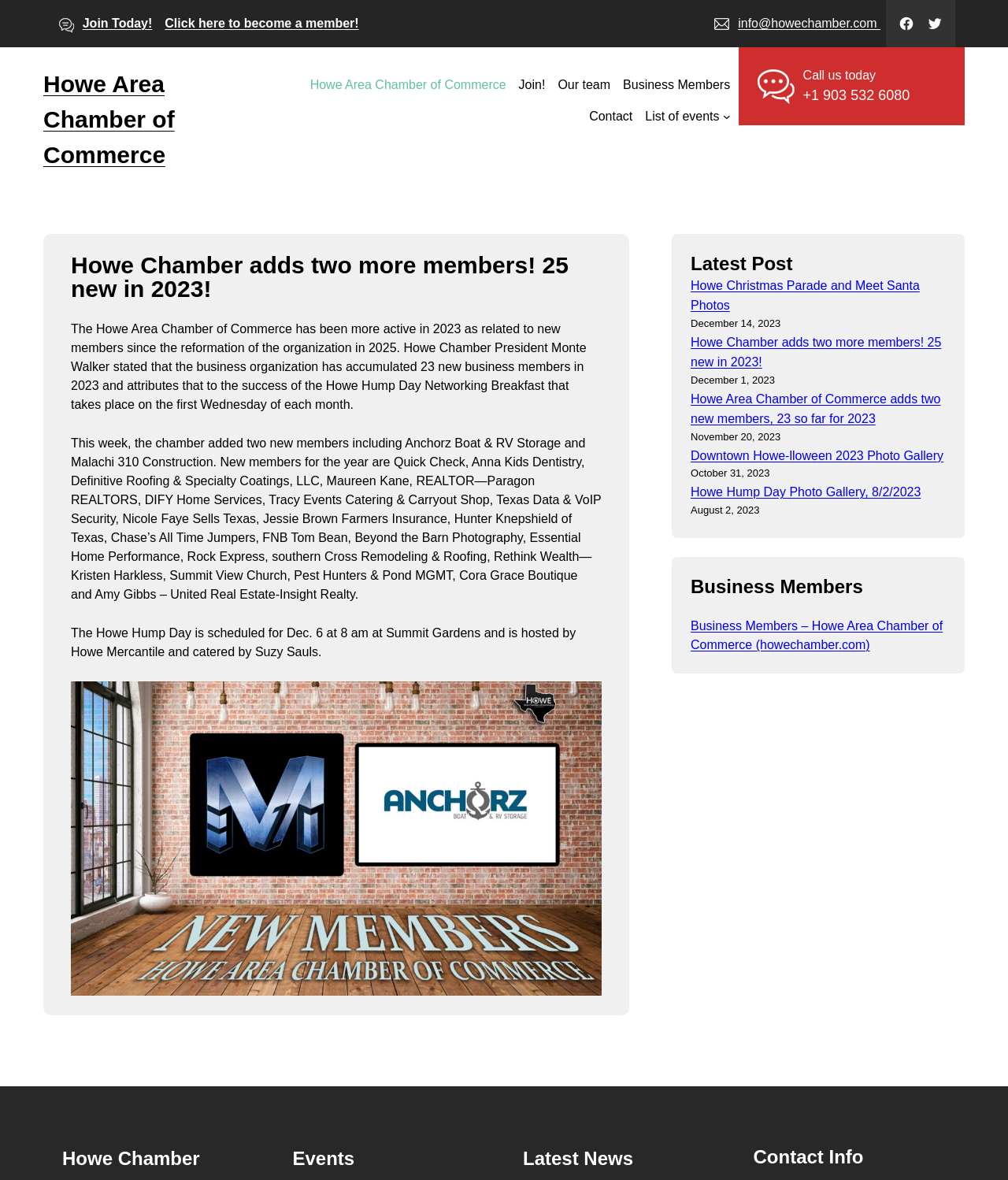Create a full and detailed caption for the entire webpage.

The webpage is about the Howe Area Chamber of Commerce, with a focus on its recent activities and news. At the top, there is a prominent figure with a "Join Today!" link and another link to become a member. Below this, there is a heading with the chamber's name, followed by a navigation menu with links to various sections, including "Howe Area Chamber of Commerce", "Join!", "Our team", "Business Members", "Contact", and "List of events".

The main content of the page is divided into two sections. On the left, there is a news article with a heading "Howe Chamber adds two more members! 25 new in 2023!" and a subheading that describes the chamber's recent growth in membership. The article mentions the addition of two new members, Anchorz Boat & RV Storage and Malachi 310 Construction, and lists the 23 new business members for the year. It also mentions the success of the Howe Hump Day Networking Breakfast and an upcoming event on December 6.

On the right, there is a section with a heading "Latest Post" that lists several news articles with links, including "Howe Christmas Parade and Meet Santa Photos", "Howe Chamber adds two more members! 25 new in 2023!", and others. Each article has a timestamp and a brief description.

At the bottom of the page, there are several figures and links, including a "Call us today" section with a phone number, a "Business Members" section with a link, and a footer with headings for "Howe Chamber", "Events", "Latest News", and "Contact Info". There are also social media links to Facebook and Twitter.